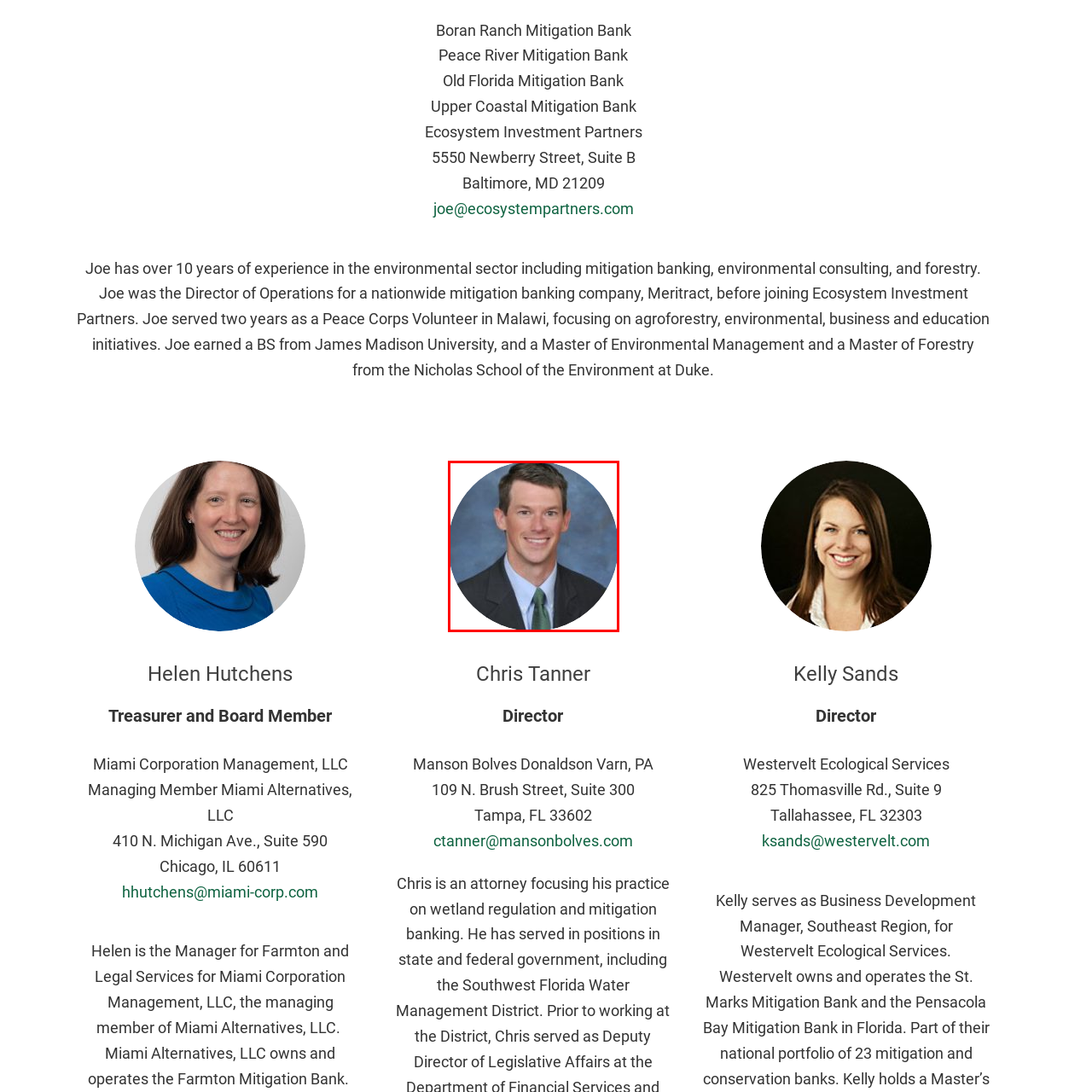Carefully analyze the image within the red boundary and describe it extensively.

This image features a smiling professional man wearing a dark suit with a light blue dress shirt and a green tie. His neatly styled hair and confident expression suggest a friendly yet professional demeanor. The background has a soft blue gradient, contributing to a polished and approachable presentation. This headshot likely represents Chris Tanner, who holds the position of Director at Manson Bolves Donaldson Varn, PA, as indicated by related elements in the context.